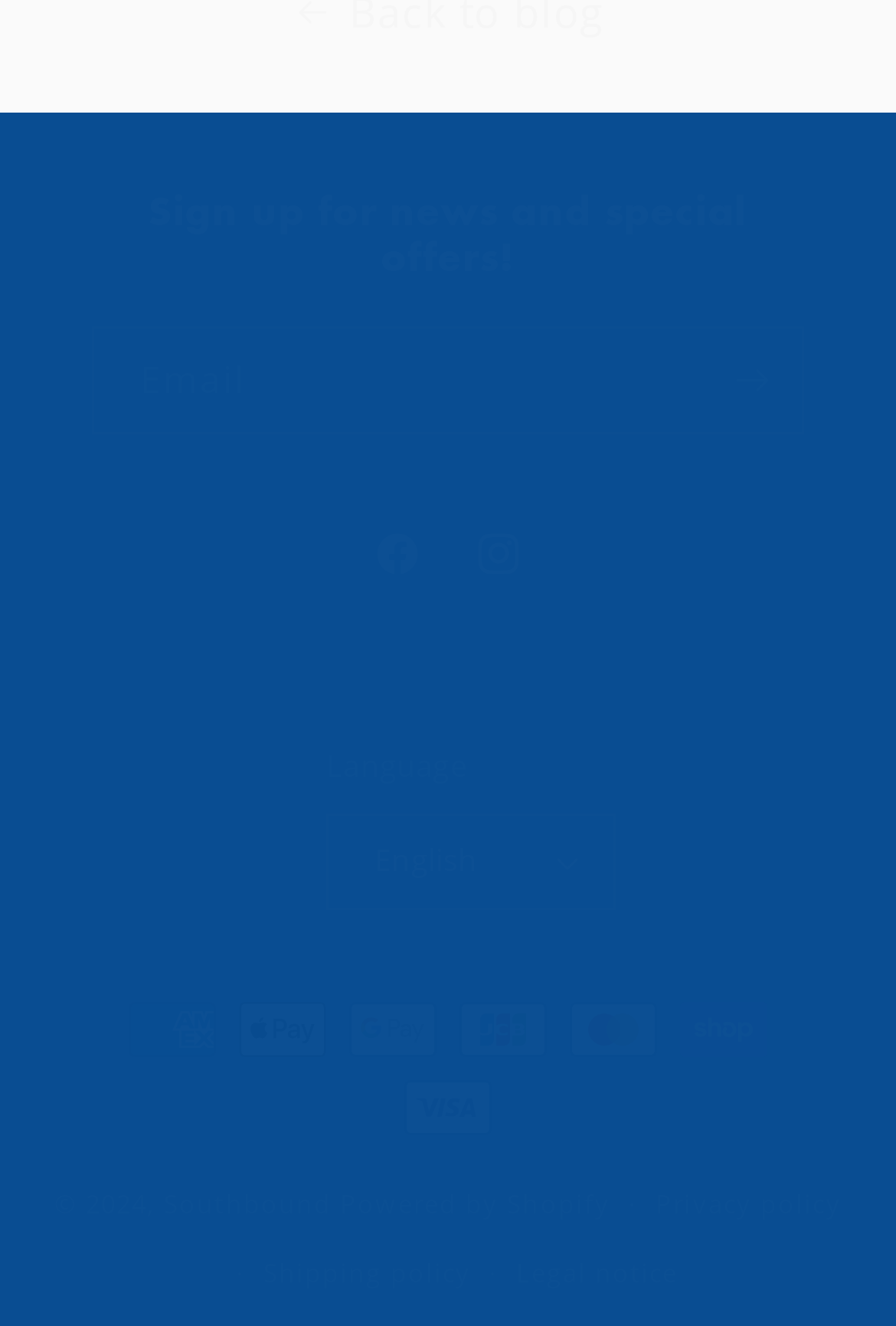Find the bounding box coordinates of the clickable area that will achieve the following instruction: "learn about milf hookup sites".

None